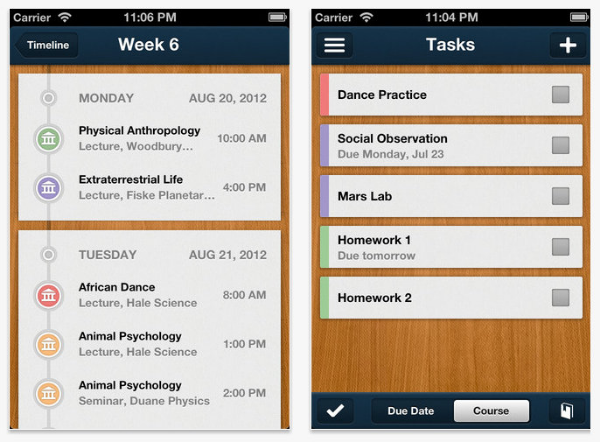Provide your answer to the question using just one word or phrase: What is the subject of the lecture at 10:00 AM on Monday?

Physical Anthropology